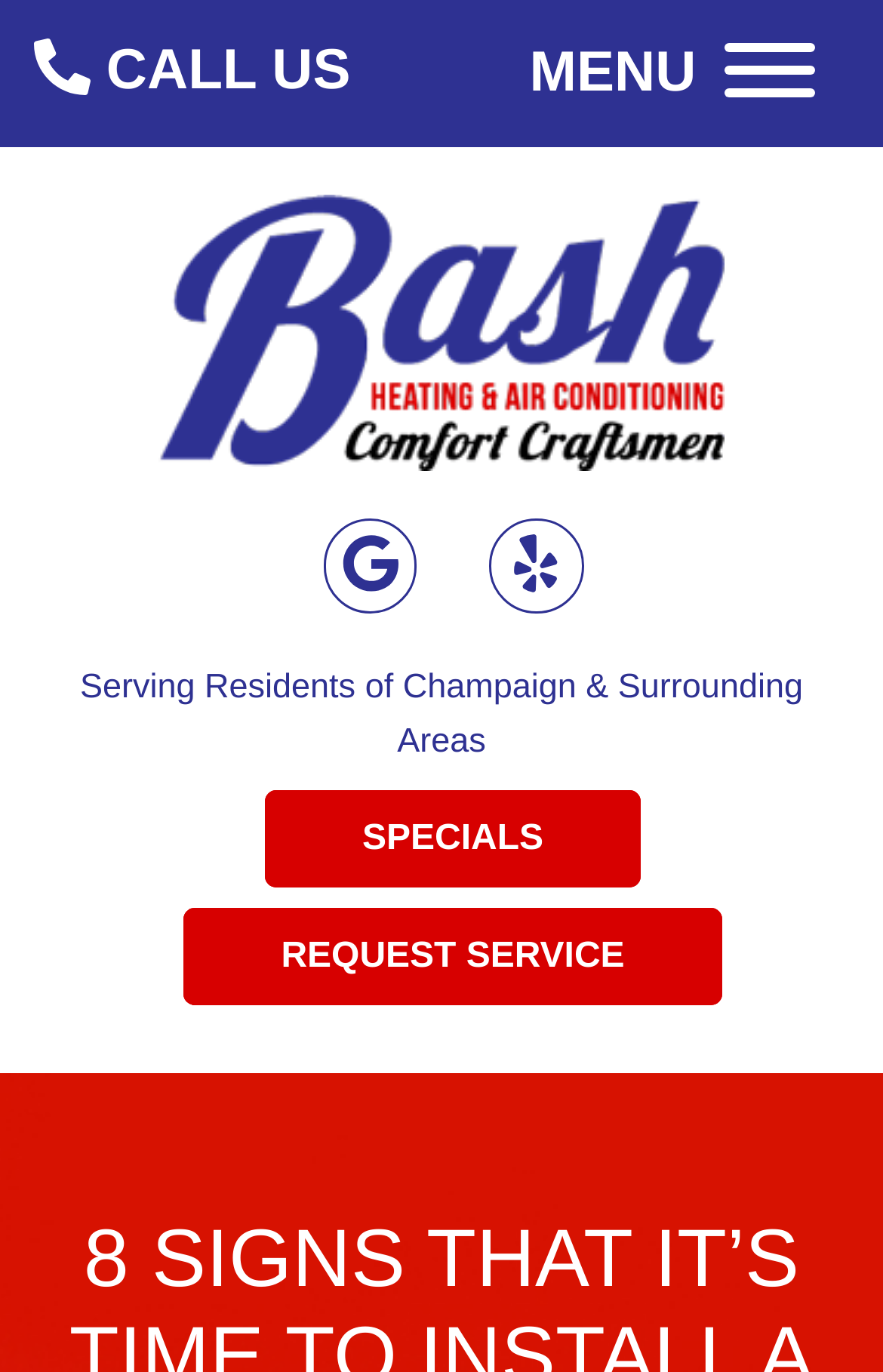Locate the bounding box of the UI element defined by this description: "Request Service". The coordinates should be given as four float numbers between 0 and 1, formatted as [left, top, right, bottom].

[0.208, 0.662, 0.818, 0.732]